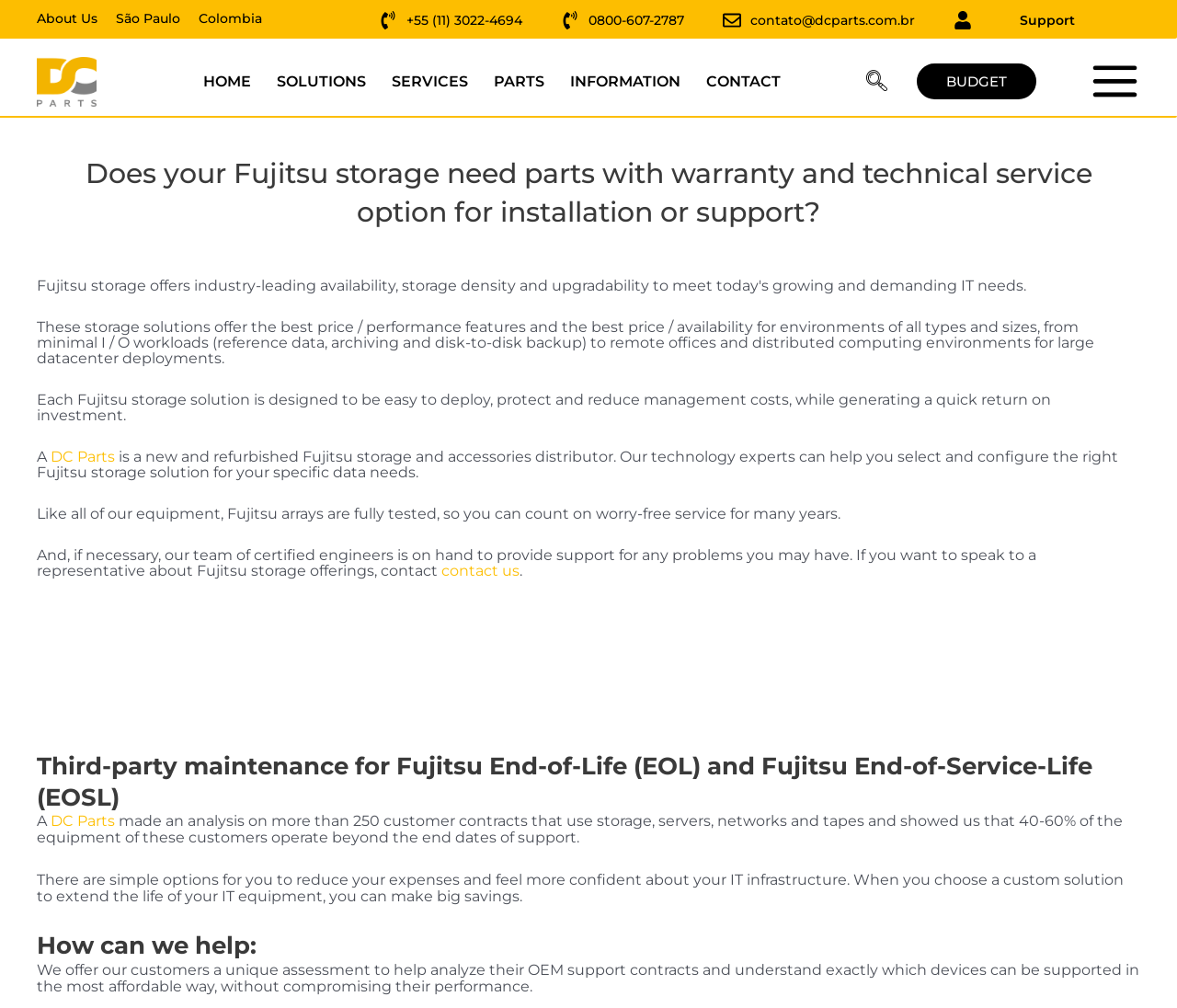What is the benefit of choosing a custom solution to extend the life of IT equipment?
Provide a detailed answer to the question using information from the image.

The website mentions that choosing a custom solution to extend the life of IT equipment can help make big savings. This is because the website offers third-party maintenance for Fujitsu End-of-Life (EOL) and Fujitsu End-of-Service-Life (EOSL) equipment, which can help customers reduce their expenses and feel more confident about their IT infrastructure.